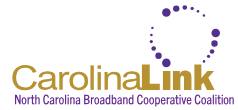Describe all the aspects of the image extensively.

The image features the logo of CarolinaLink, a key organization within the North Carolina Broadband Cooperative Coalition. The logo is characterized by a combination of gold and purple colors, showcasing a modern design. The text "CarolinaLink" is prominently displayed in gold, symbolizing connectivity and collaboration, while the surrounding circular pattern of purple dots evokes the idea of network connections and digital integration. Below the name, the phrase "North Carolina Broadband Cooperative Coalition" is presented, highlighting the organization’s commitment to enhancing broadband access across the state, particularly in rural and underserved areas. This initiative reflects a collaborative effort to improve internet connectivity and promote equality in access to digital resources.